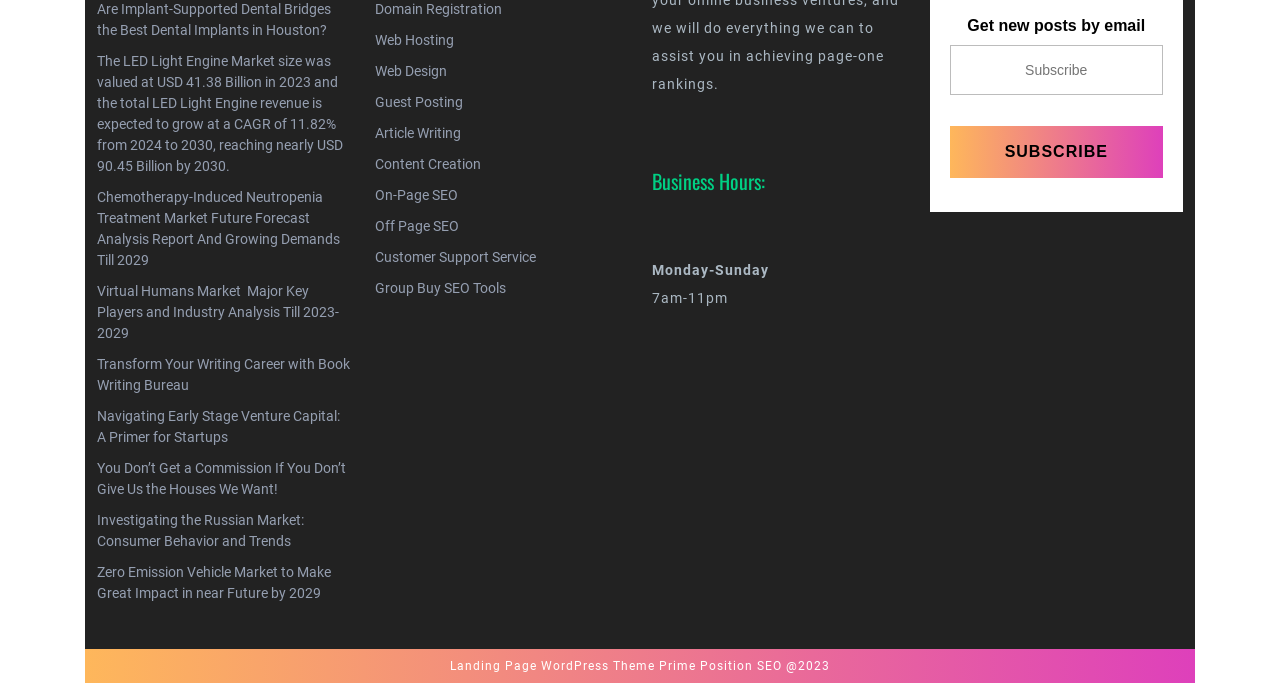Can you specify the bounding box coordinates for the region that should be clicked to fulfill this instruction: "Click on 'Landing Page WordPress Theme' link".

[0.352, 0.965, 0.512, 0.986]